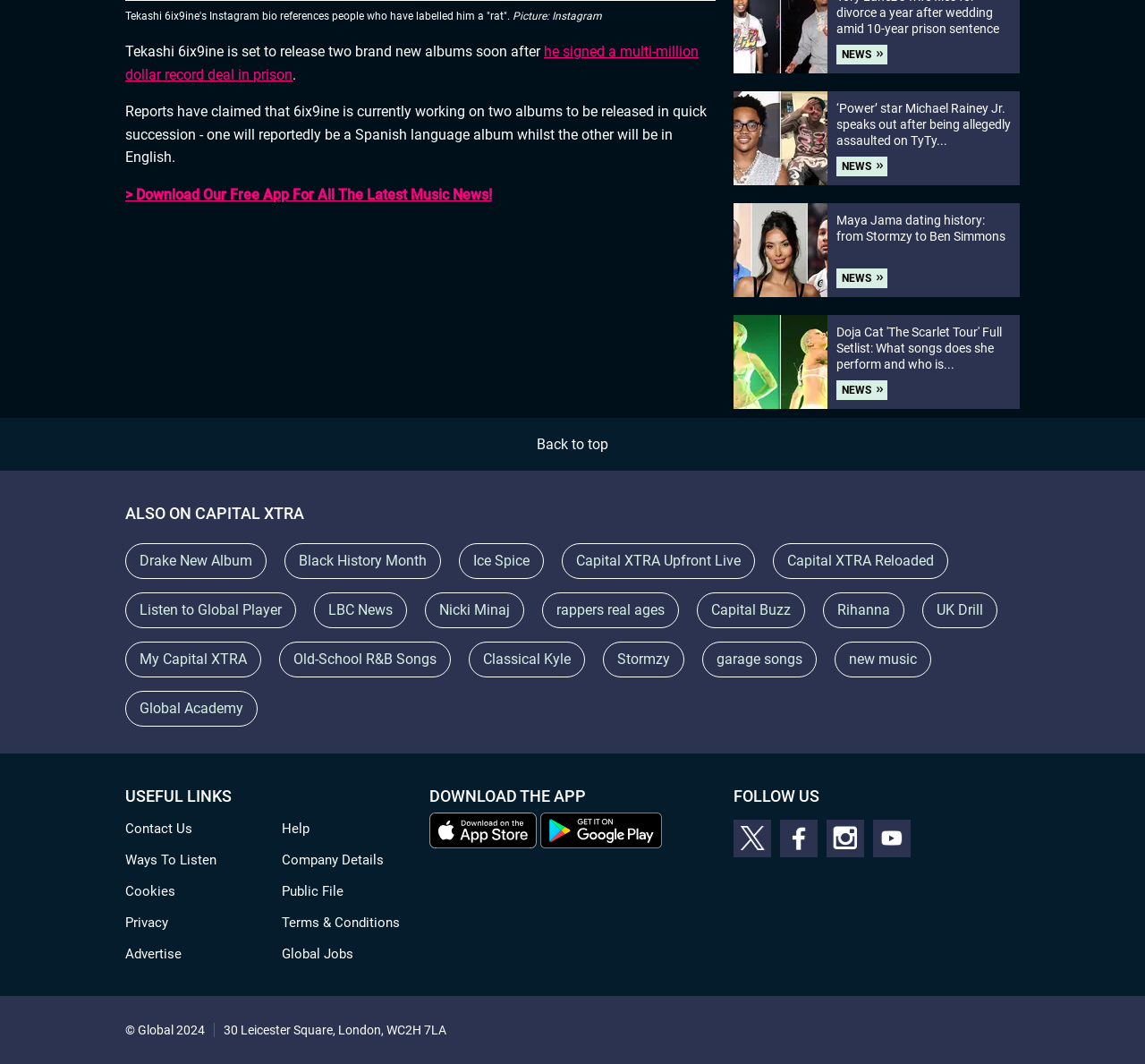Can you pinpoint the bounding box coordinates for the clickable element required for this instruction: "Read the news about Doja Cat's Scarlet Tour"? The coordinates should be four float numbers between 0 and 1, i.e., [left, top, right, bottom].

[0.641, 0.296, 0.891, 0.385]